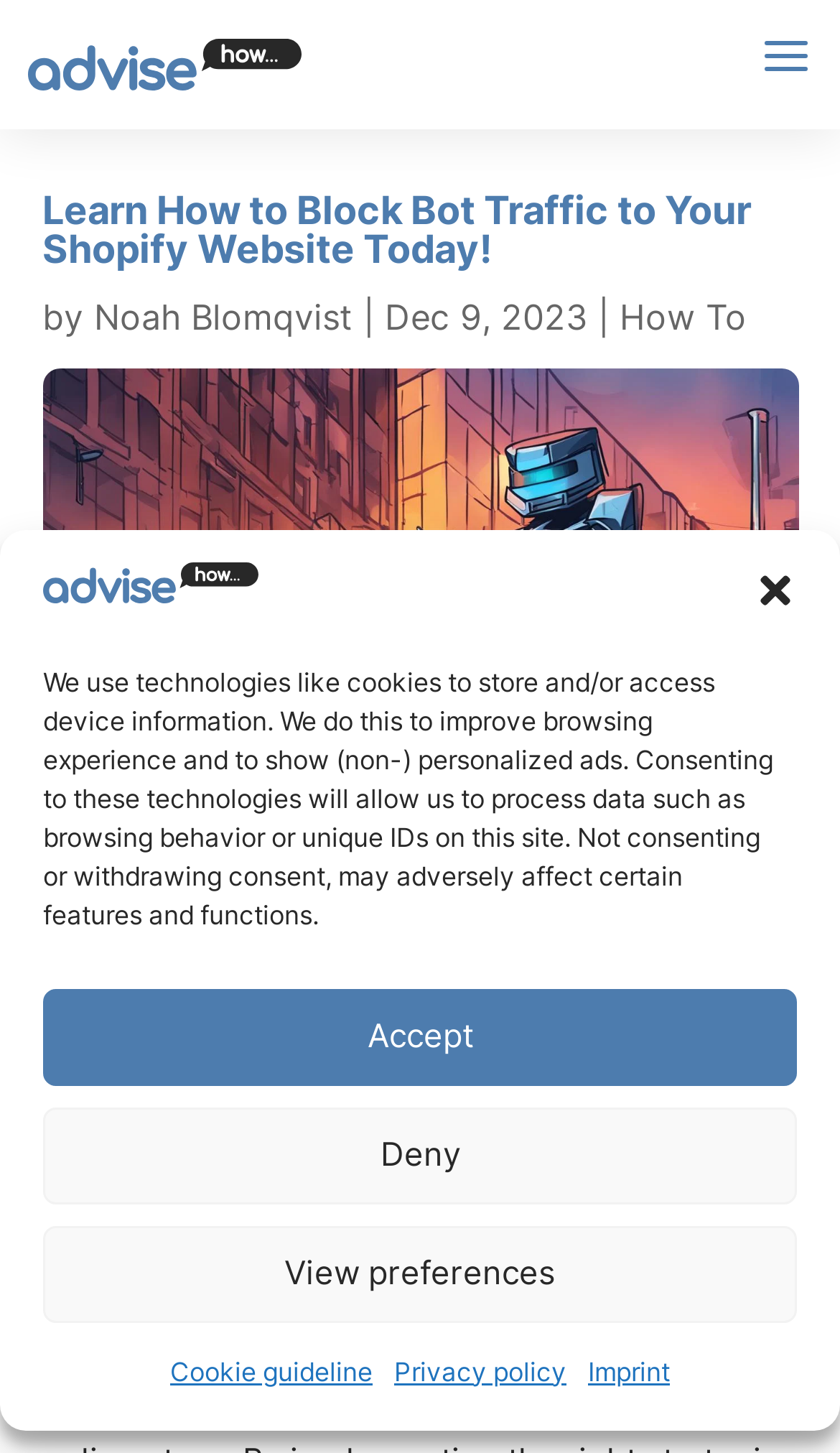What is the date of the article?
Make sure to answer the question with a detailed and comprehensive explanation.

I found the date of the article by looking at the text 'Dec 9, 2023' which is located next to the author's name and the text 'by'.